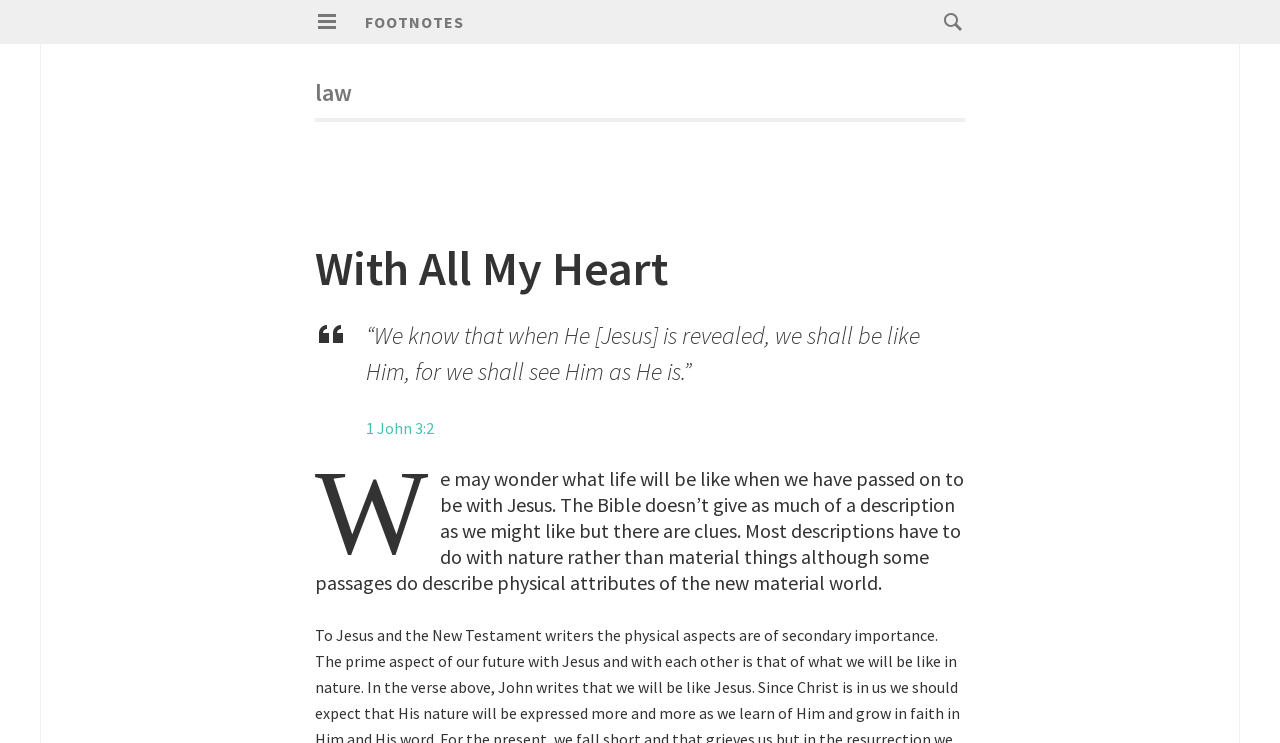Respond to the following question using a concise word or phrase: 
What is the topic of the text?

Life after death